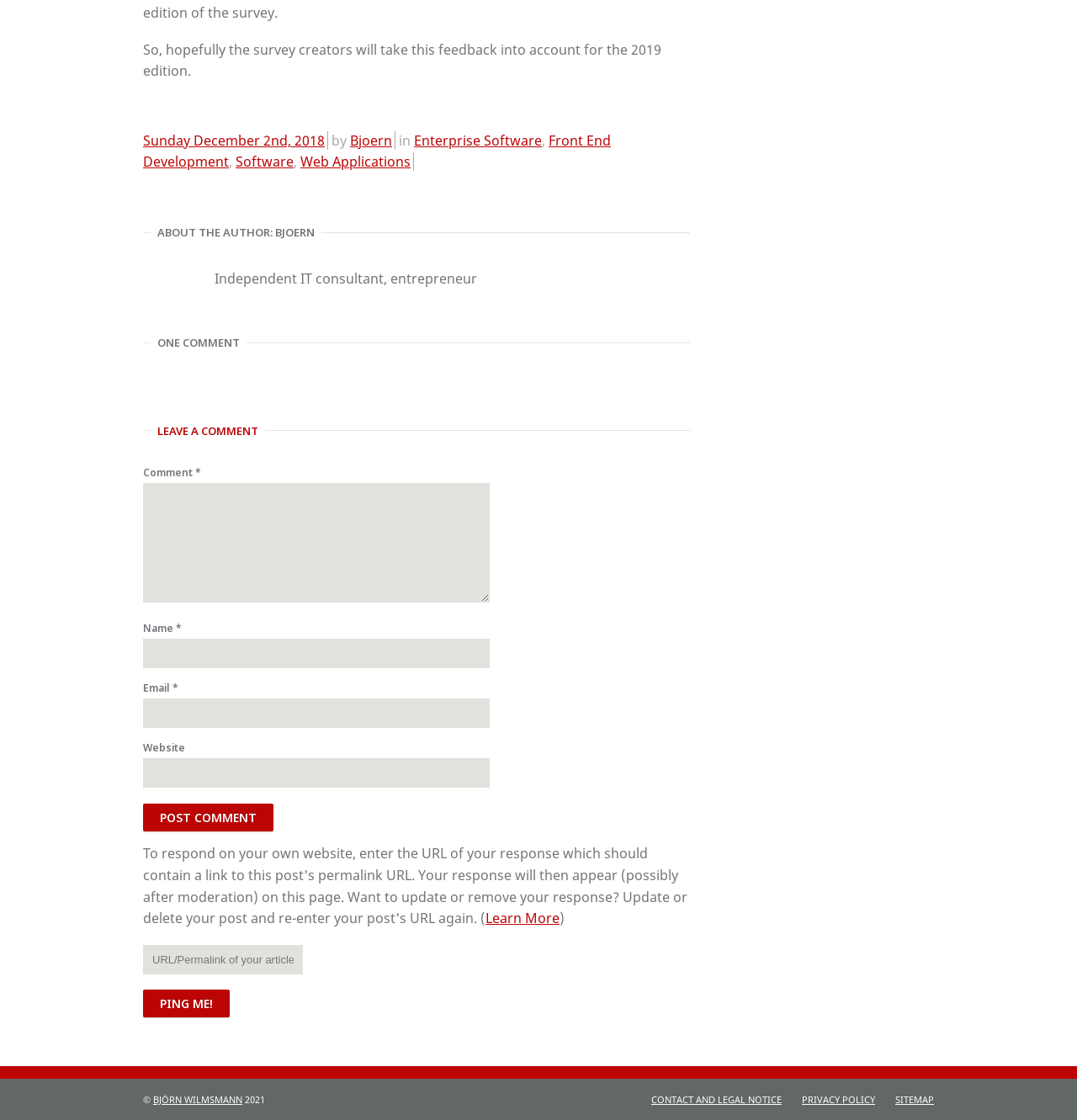Please specify the bounding box coordinates of the element that should be clicked to execute the given instruction: 'Post a comment'. Ensure the coordinates are four float numbers between 0 and 1, expressed as [left, top, right, bottom].

[0.133, 0.718, 0.254, 0.743]